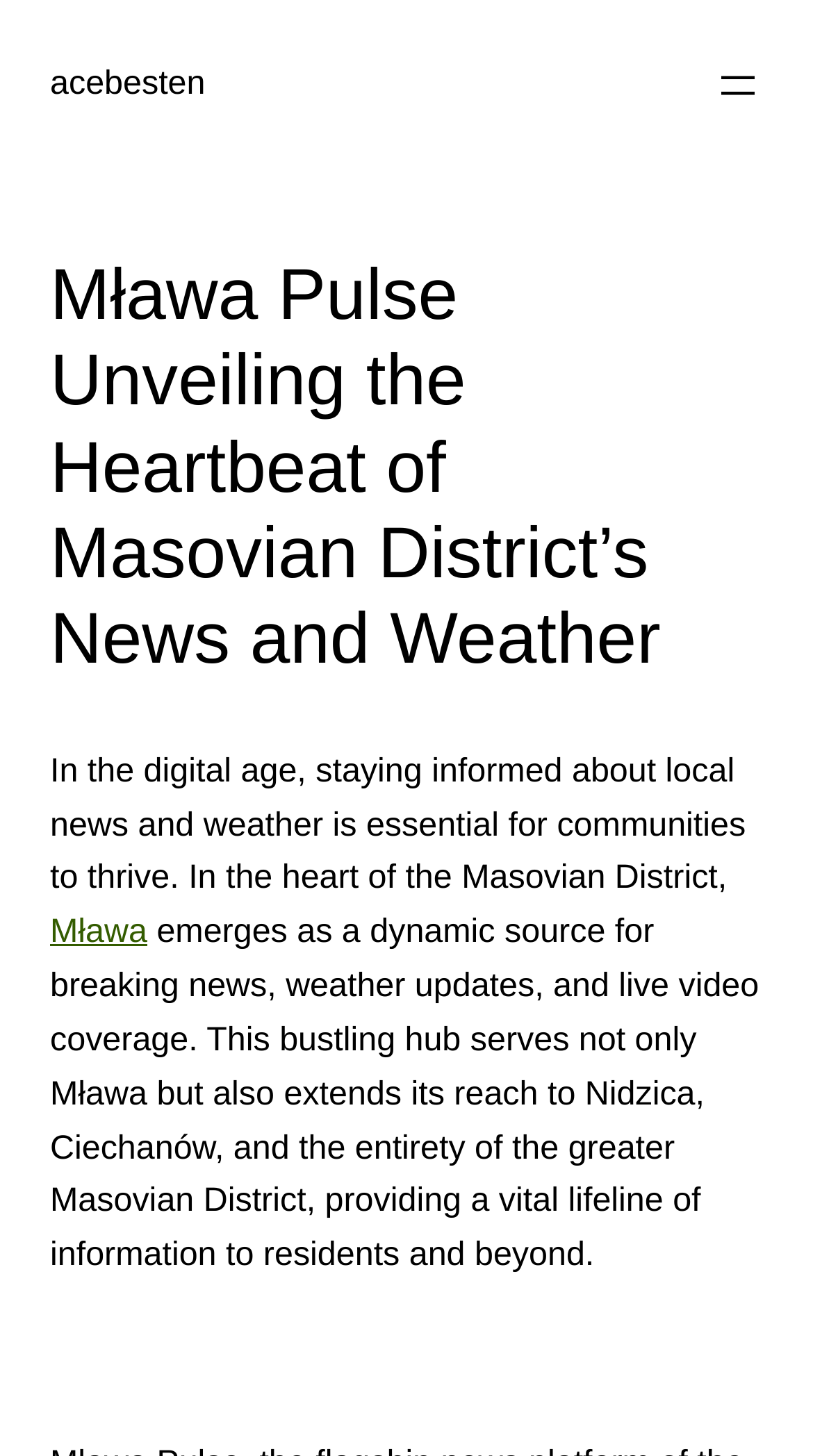What is the purpose of the website?
From the details in the image, answer the question comprehensively.

By reading the static text 'staying informed about local news and weather is essential for communities to thrive', I can infer that the purpose of the website is to provide information to the community.